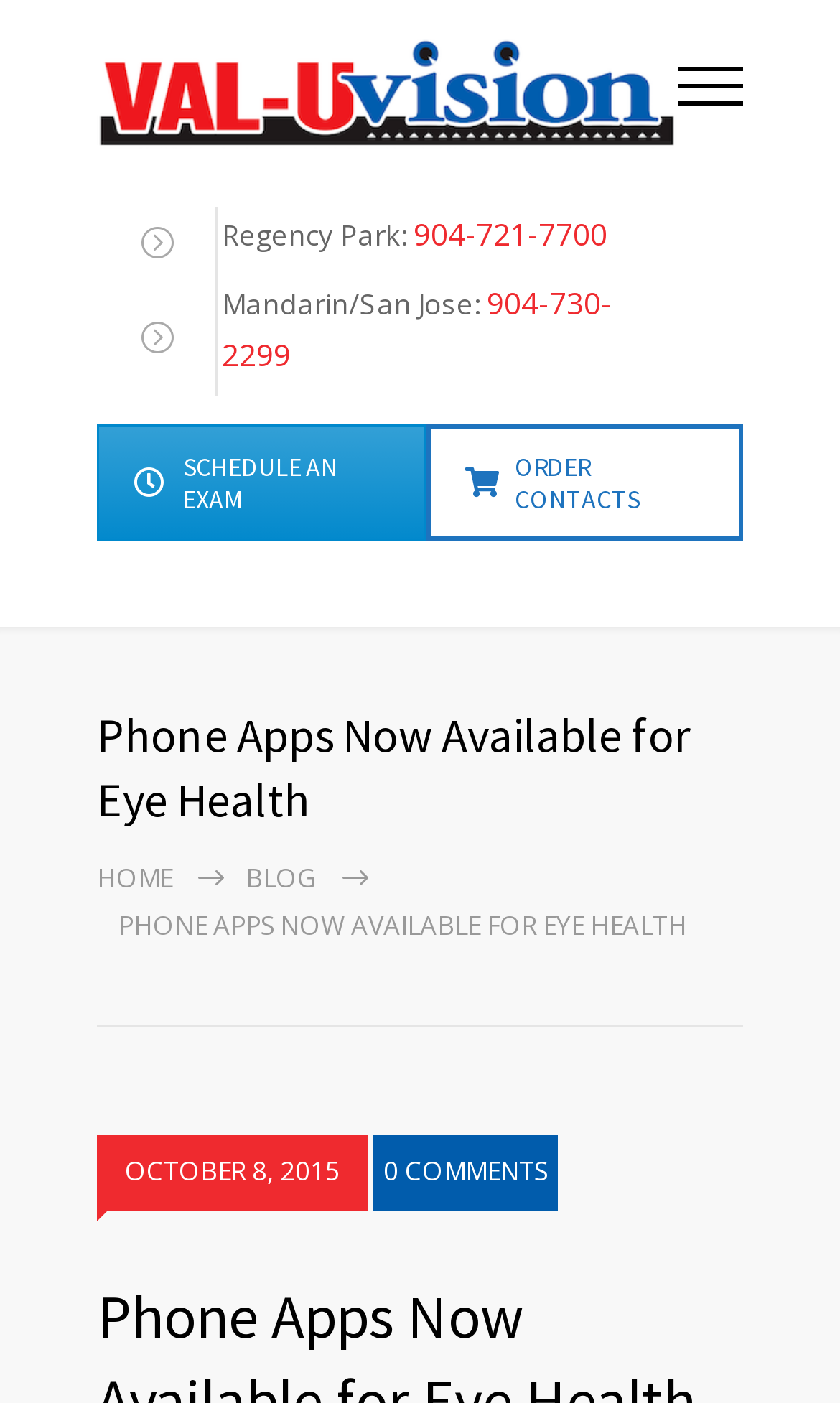Locate the bounding box coordinates for the element described below: "904-730-2299". The coordinates must be four float values between 0 and 1, formatted as [left, top, right, bottom].

[0.264, 0.201, 0.728, 0.267]